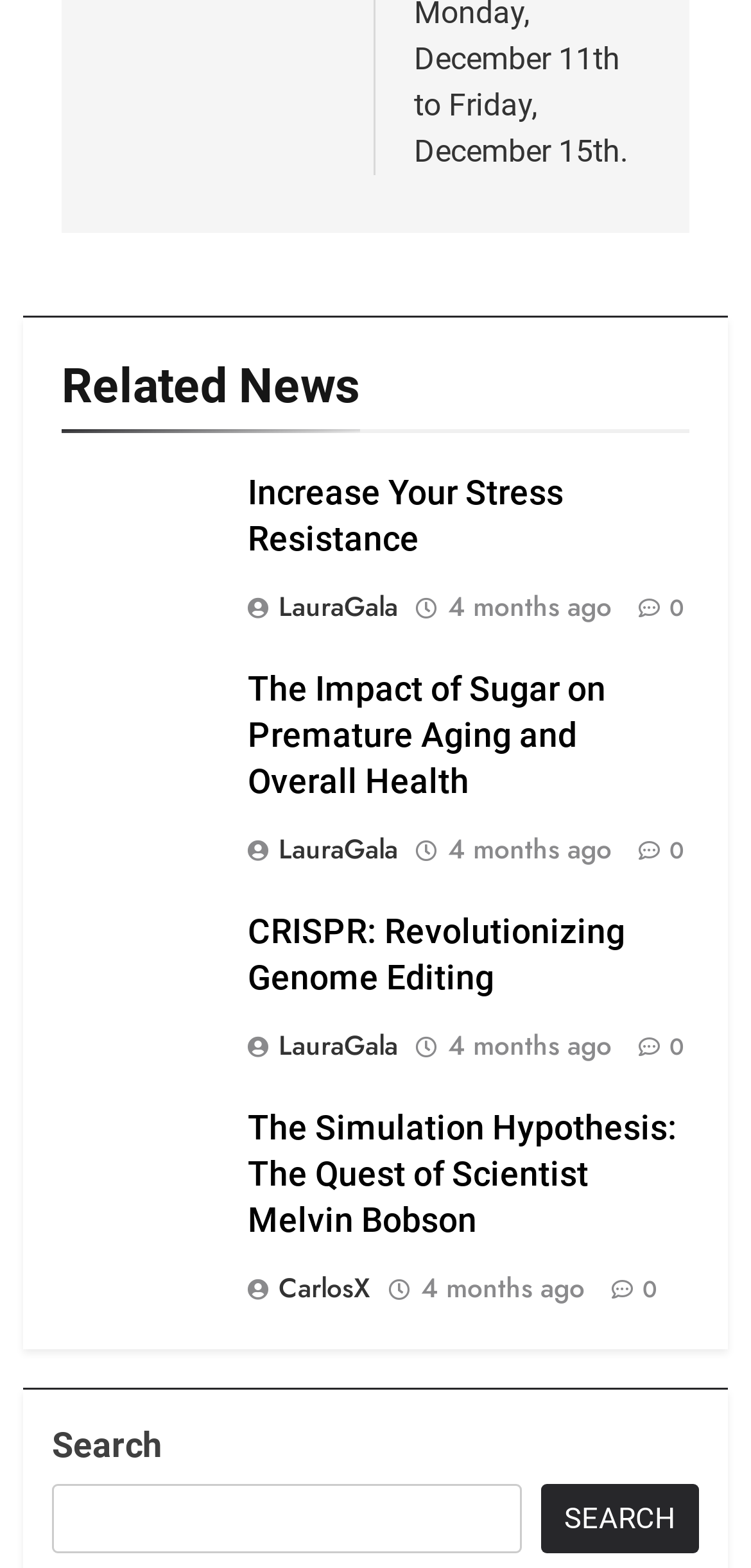Pinpoint the bounding box coordinates of the clickable element needed to complete the instruction: "Explore 'CRISPR: Revolutionizing Genome Editing'". The coordinates should be provided as four float numbers between 0 and 1: [left, top, right, bottom].

[0.329, 0.582, 0.832, 0.636]